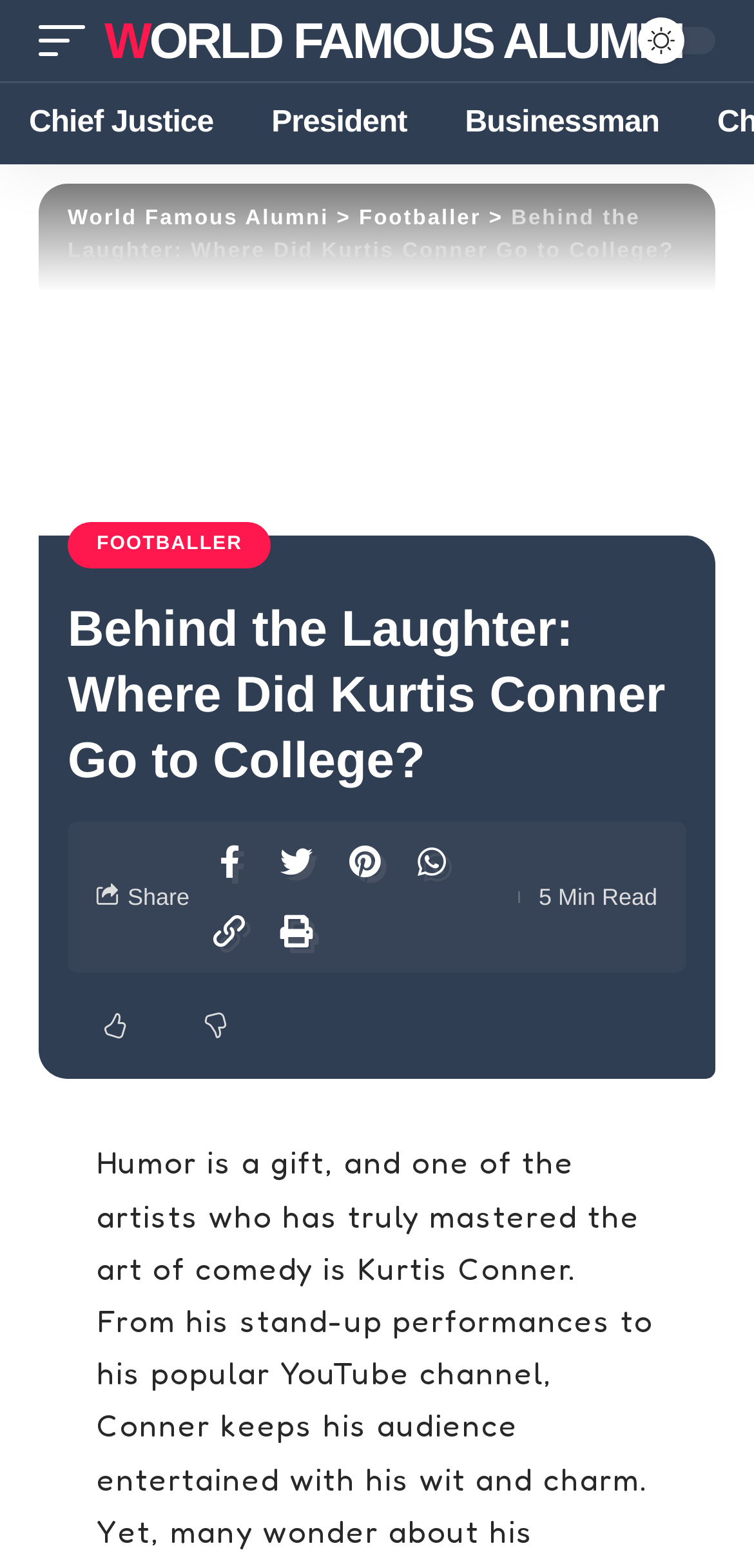Locate the bounding box coordinates of the element you need to click to accomplish the task described by this instruction: "Click on the 'Share' button".

[0.169, 0.564, 0.251, 0.581]